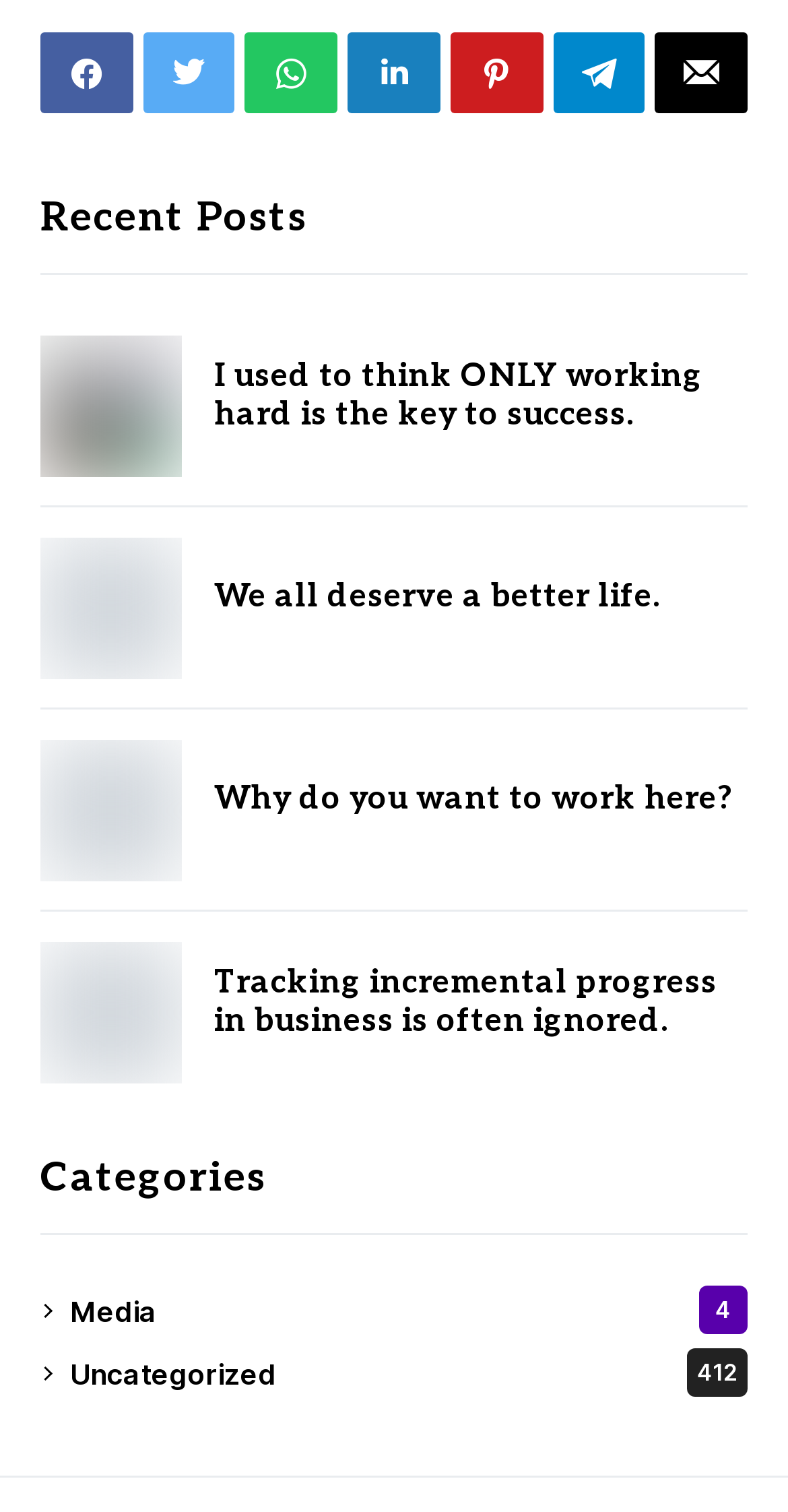Can you identify the bounding box coordinates of the clickable region needed to carry out this instruction: 'browse 'Media 4' category'? The coordinates should be four float numbers within the range of 0 to 1, stated as [left, top, right, bottom].

[0.09, 0.85, 0.949, 0.882]